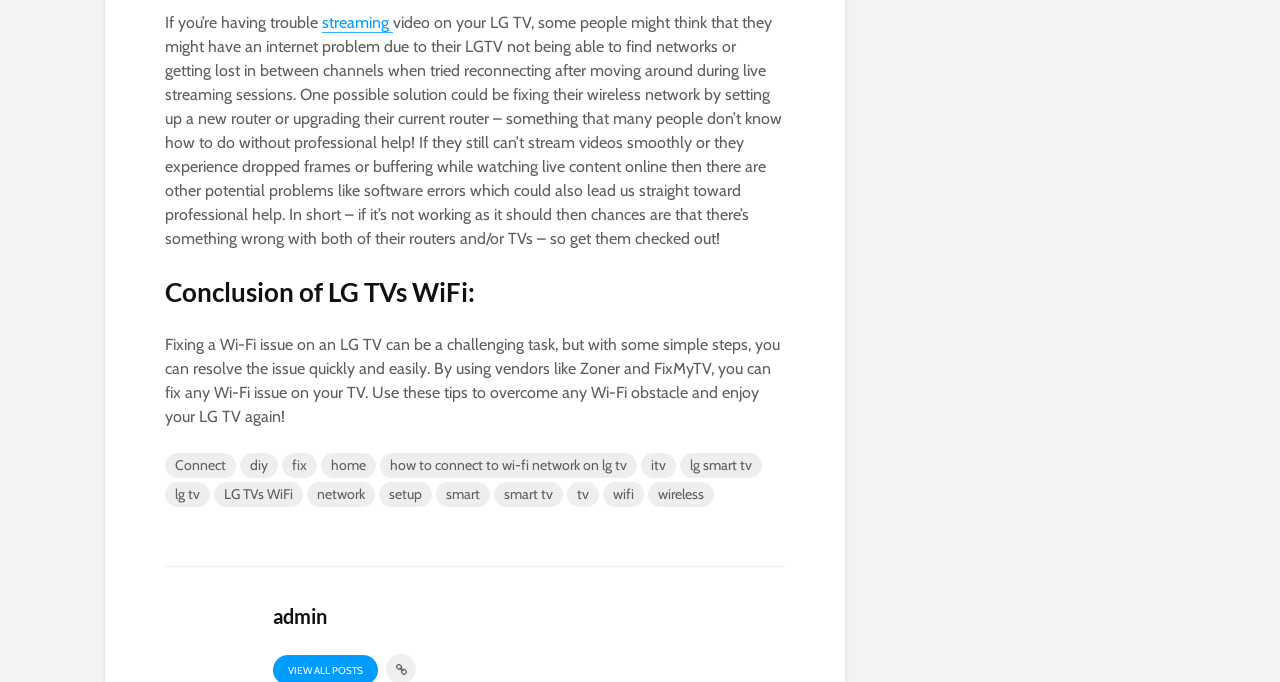Given the description "lg tv", determine the bounding box of the corresponding UI element.

[0.129, 0.706, 0.164, 0.743]